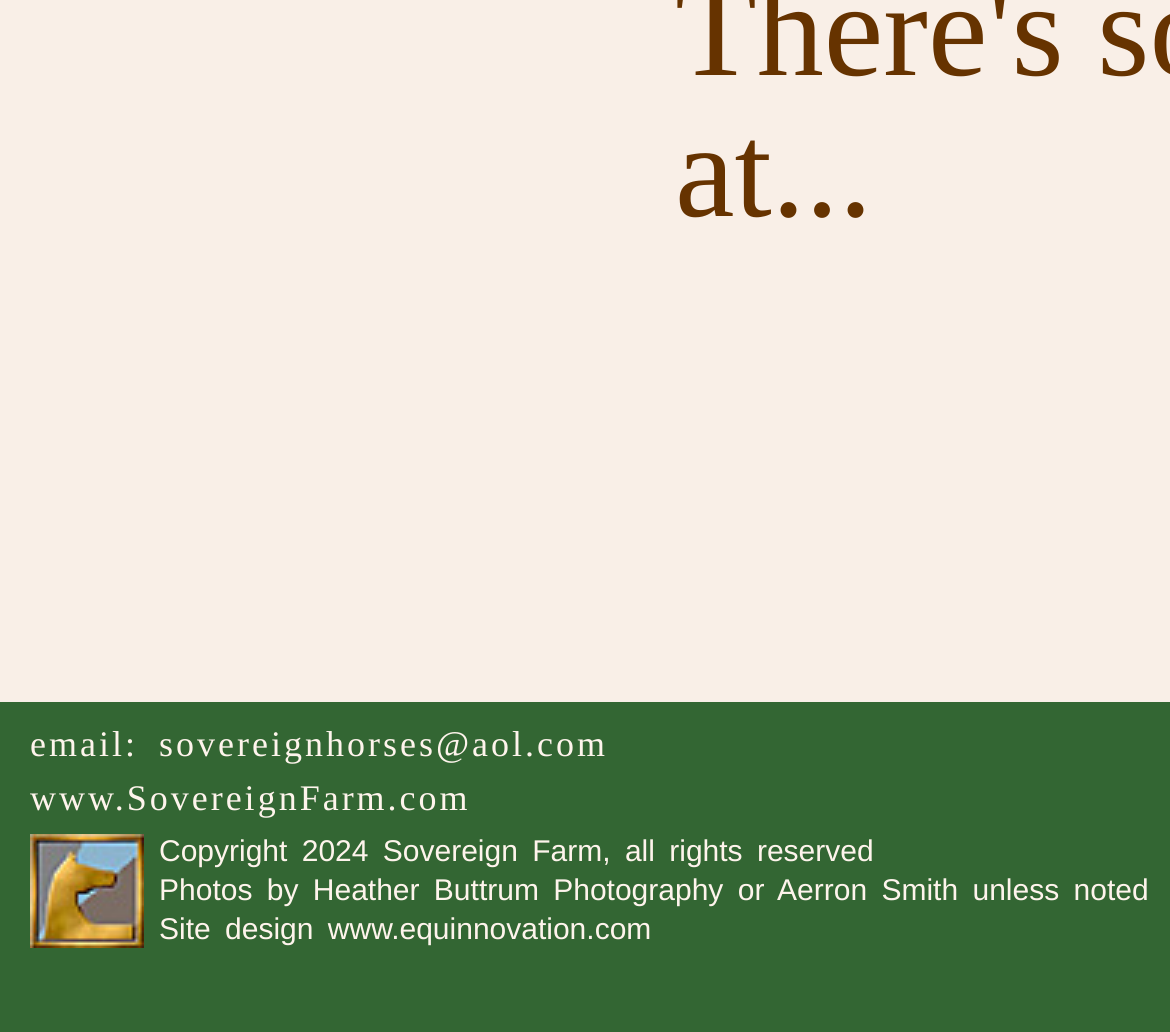Answer this question in one word or a short phrase: Who designed the website?

Equinnovation